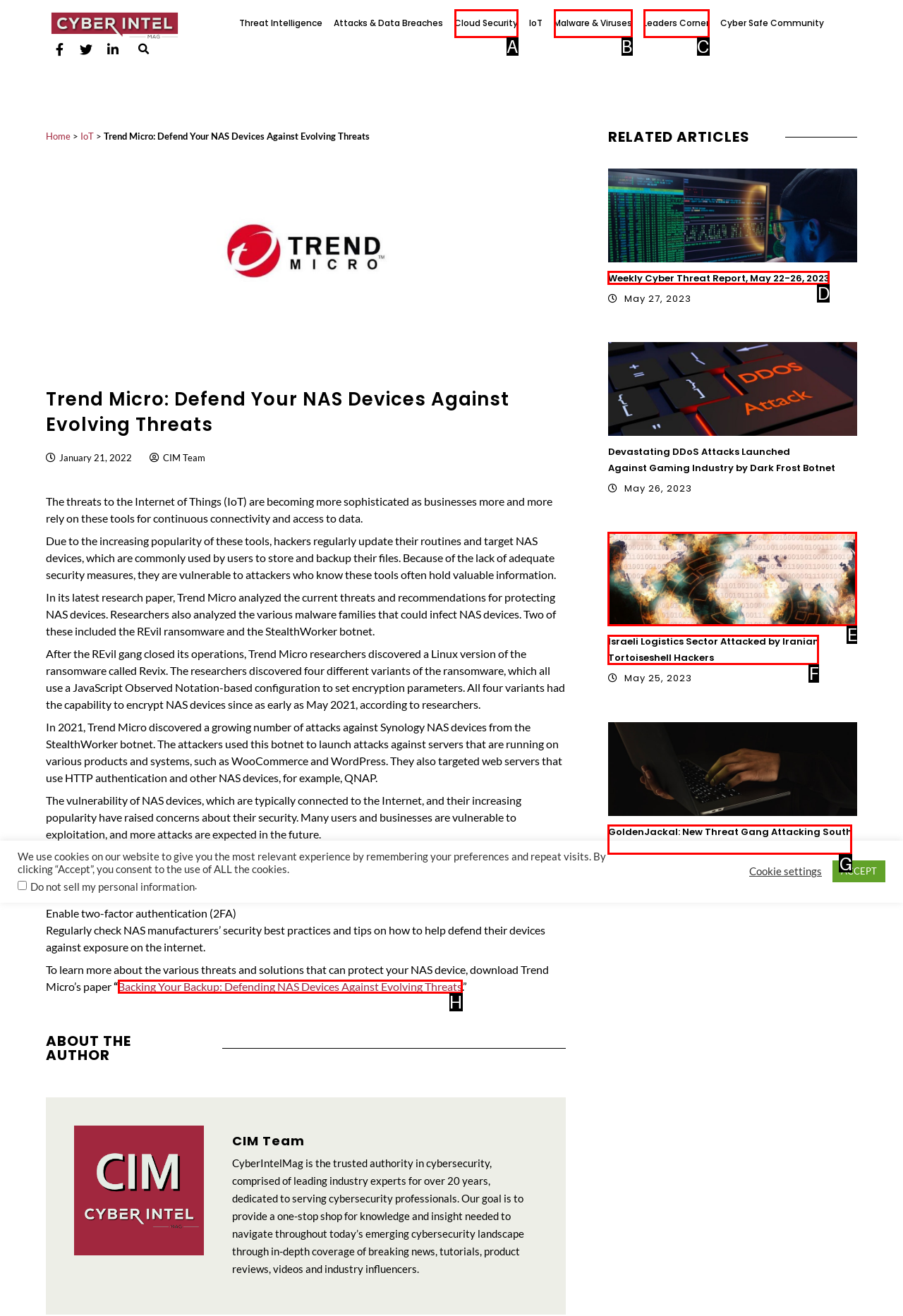Select the appropriate option that fits: Malware & Viruses
Reply with the letter of the correct choice.

B